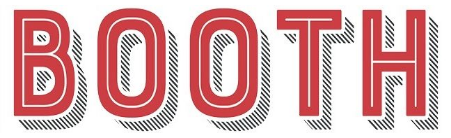What theme is suggested by the word 'BOOTH'?
Based on the image, provide a one-word or brief-phrase response.

Creativity and innovation